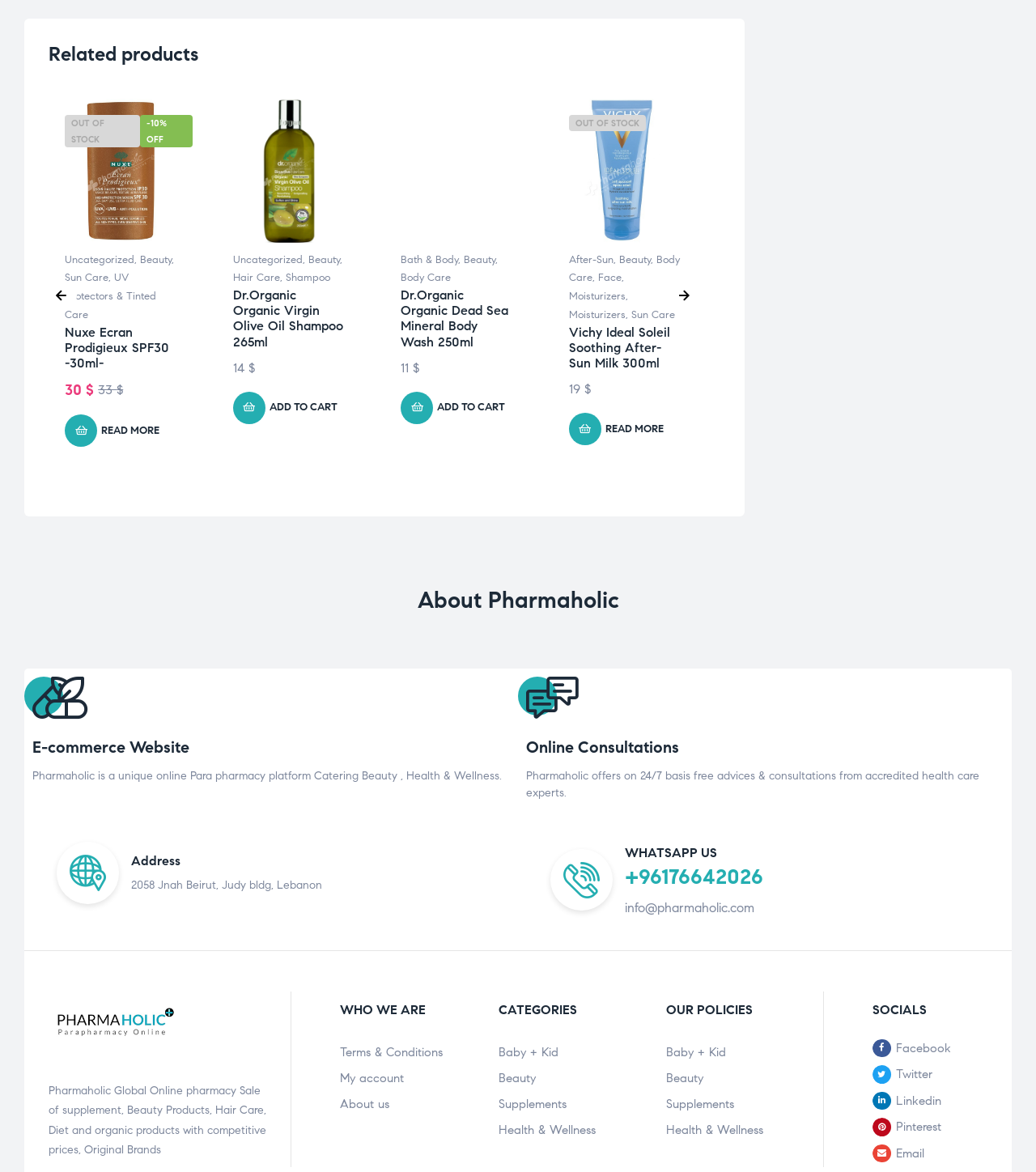Please provide a detailed answer to the question below by examining the image:
Is the product 'Dr.Organic Organic Virgin Olive Oil Shampoo 265ml' in stock?

The product 'Dr.Organic Organic Virgin Olive Oil Shampoo 265ml' has a 'OUT OF STOCK' label with bounding box coordinates [0.555, 0.1, 0.617, 0.11], indicating that it is not in stock